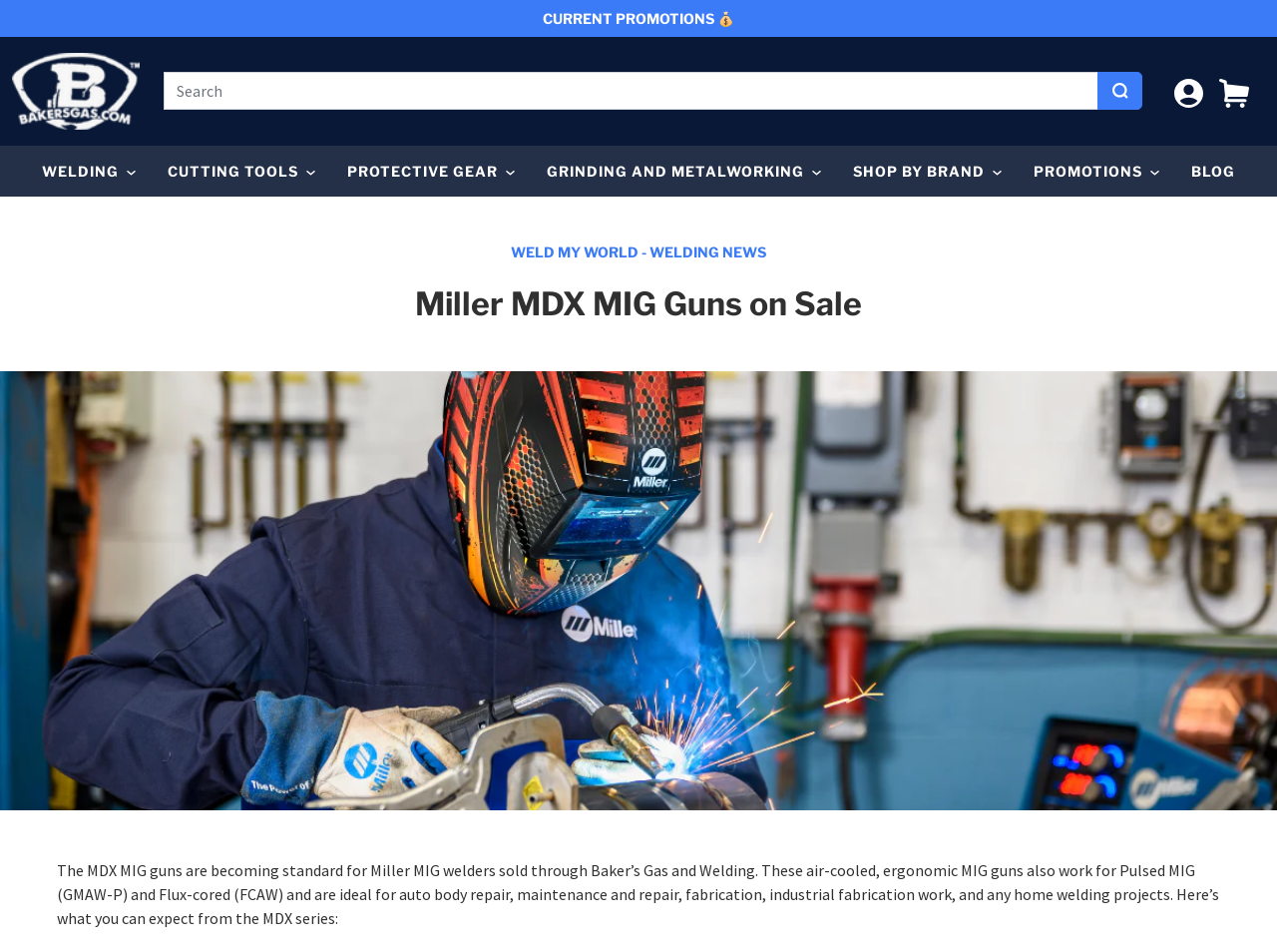Using the element description provided, determine the bounding box coordinates in the format (top-left x, top-left y, bottom-right x, bottom-right y). Ensure that all values are floating point numbers between 0 and 1. Element description: Cutting Tools

[0.131, 0.153, 0.247, 0.206]